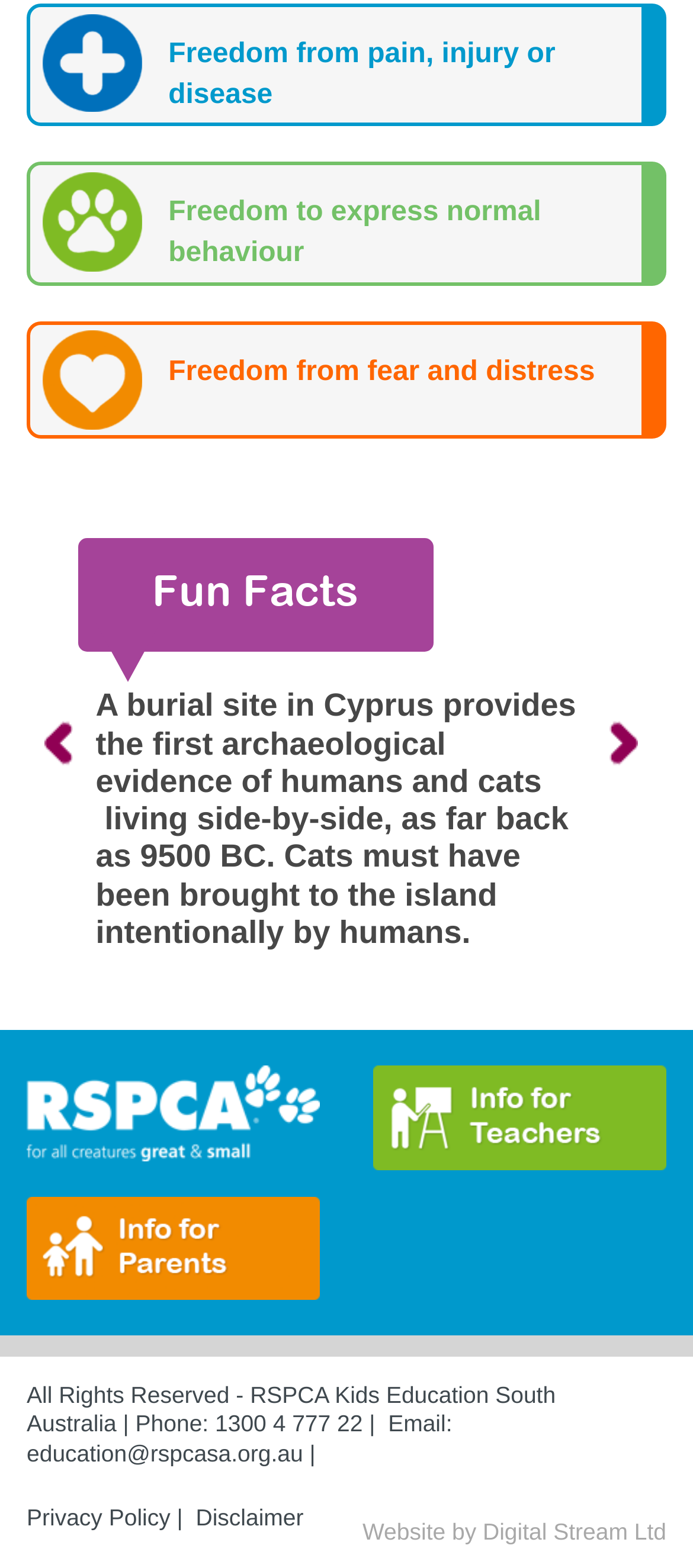How many freedoms are mentioned?
From the details in the image, answer the question comprehensively.

By examining the webpage, I found three links with text 'Freedom from pain, injury or disease', 'Freedom to express normal behaviour', and 'Freedom from fear and distress', which suggests that there are three freedoms mentioned.